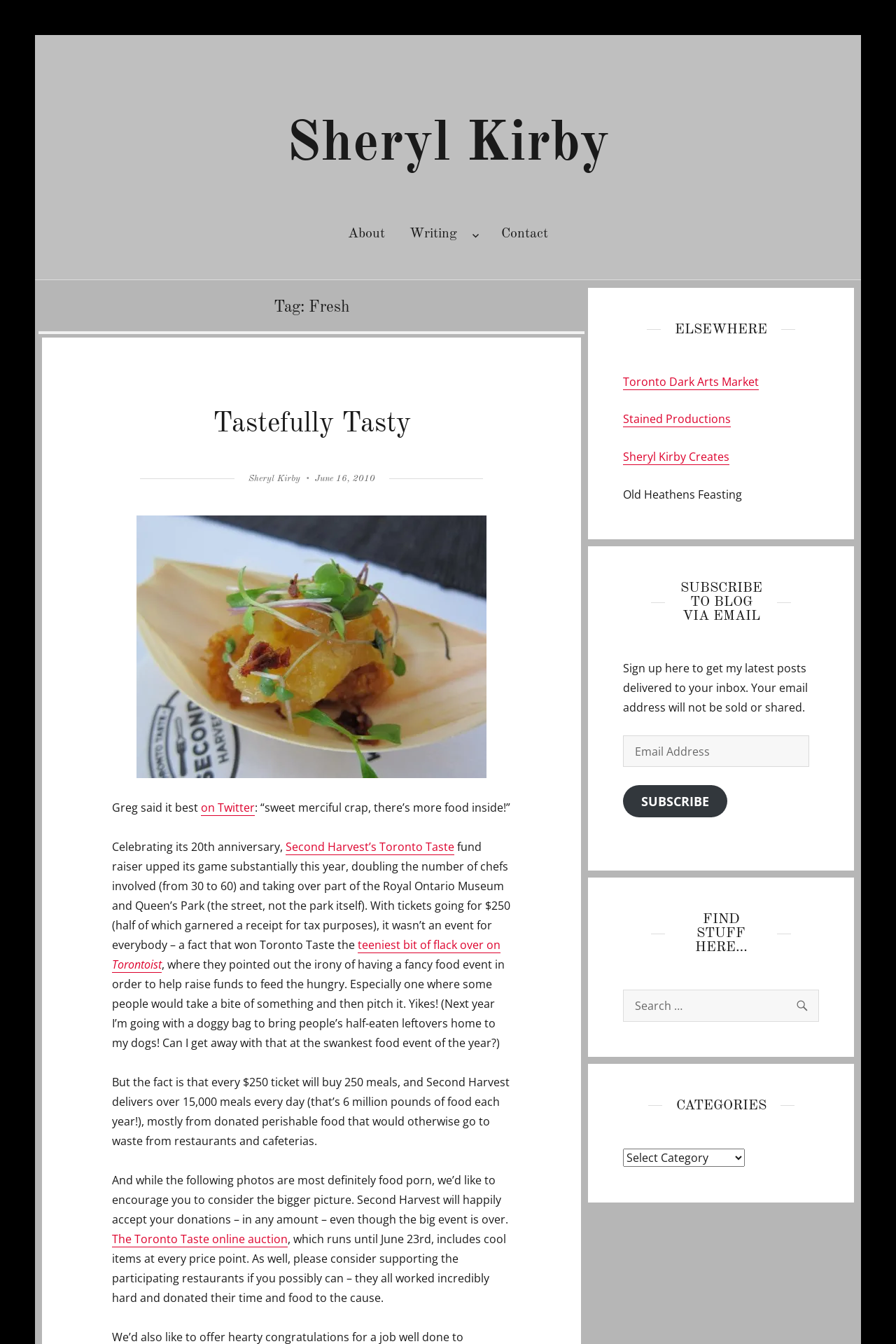Offer a detailed explanation of the webpage layout and contents.

This webpage is about a blog post titled "Fresh" by Sheryl Kirby. At the top, there is a navigation menu with links to "About", "Writing", and "Contact". Below the navigation menu, there is a header section with a heading "Tag: Fresh" and a subheading "Tastefully Tasty". 

To the right of the header section, there is a section with the author's name, "Sheryl Kirby", and a link to the author's profile. Below this section, there is a paragraph of text that starts with "Greg said it best on Twitter" and continues to describe an event called Toronto Taste, a fundraiser for Second Harvest. The text also mentions the irony of having a fancy food event to raise funds to feed the hungry.

Below this paragraph, there are several links to other articles and websites, including Torontoist and Second Harvest. The text also encourages readers to consider donating to Second Harvest and supporting the participating restaurants.

On the right side of the page, there are several sections, including a section titled "ELSEWHERE" with links to other websites, a section to subscribe to the blog via email, a search bar, and a section with categories.